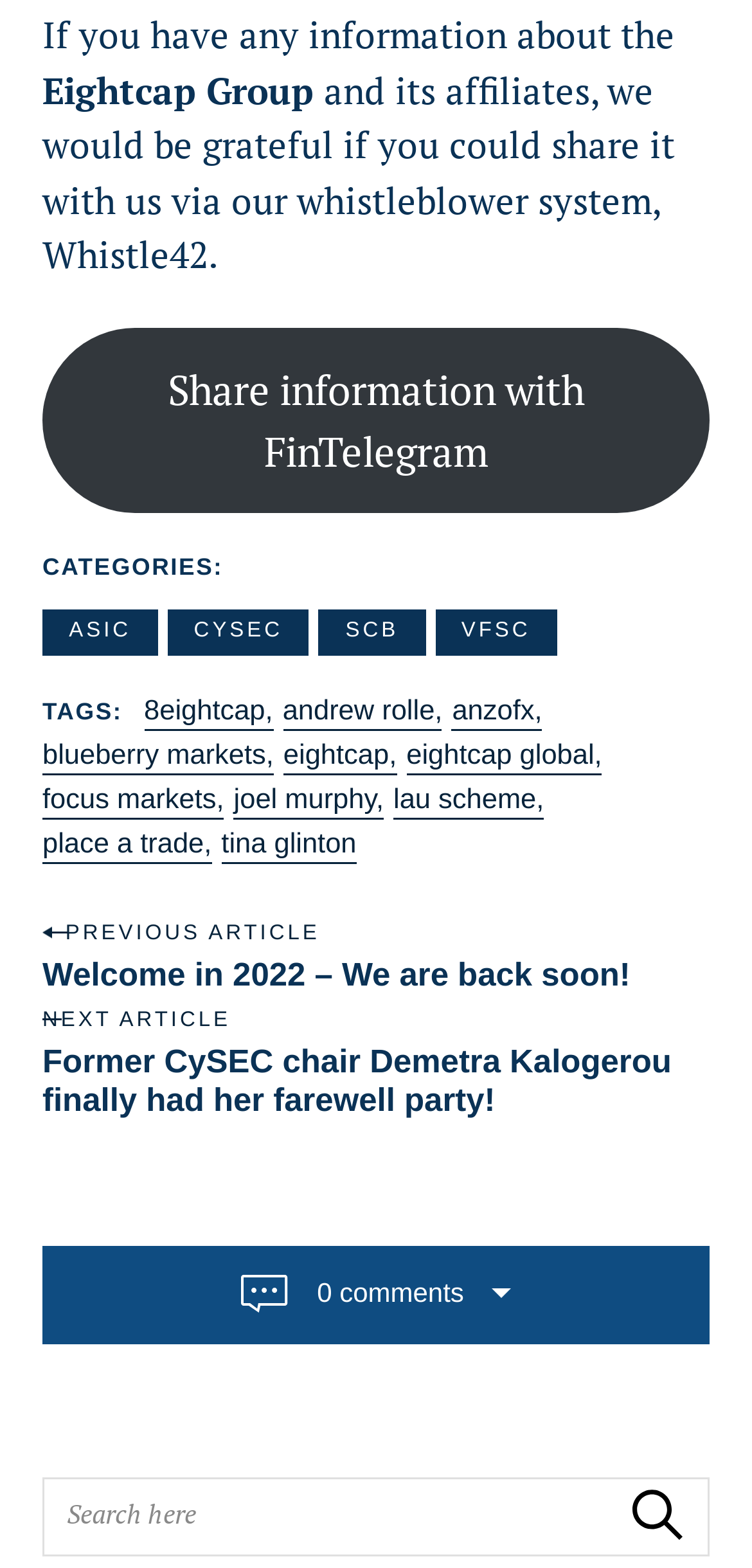Answer the following in one word or a short phrase: 
What is the purpose of the textbox at the bottom of the webpage?

Search